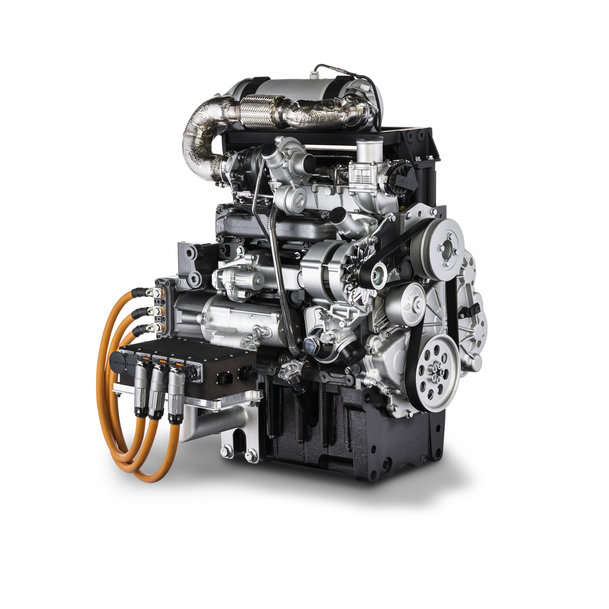Using a single word or phrase, answer the following question: 
What is the maximum output of the engine in horsepower?

75 hp